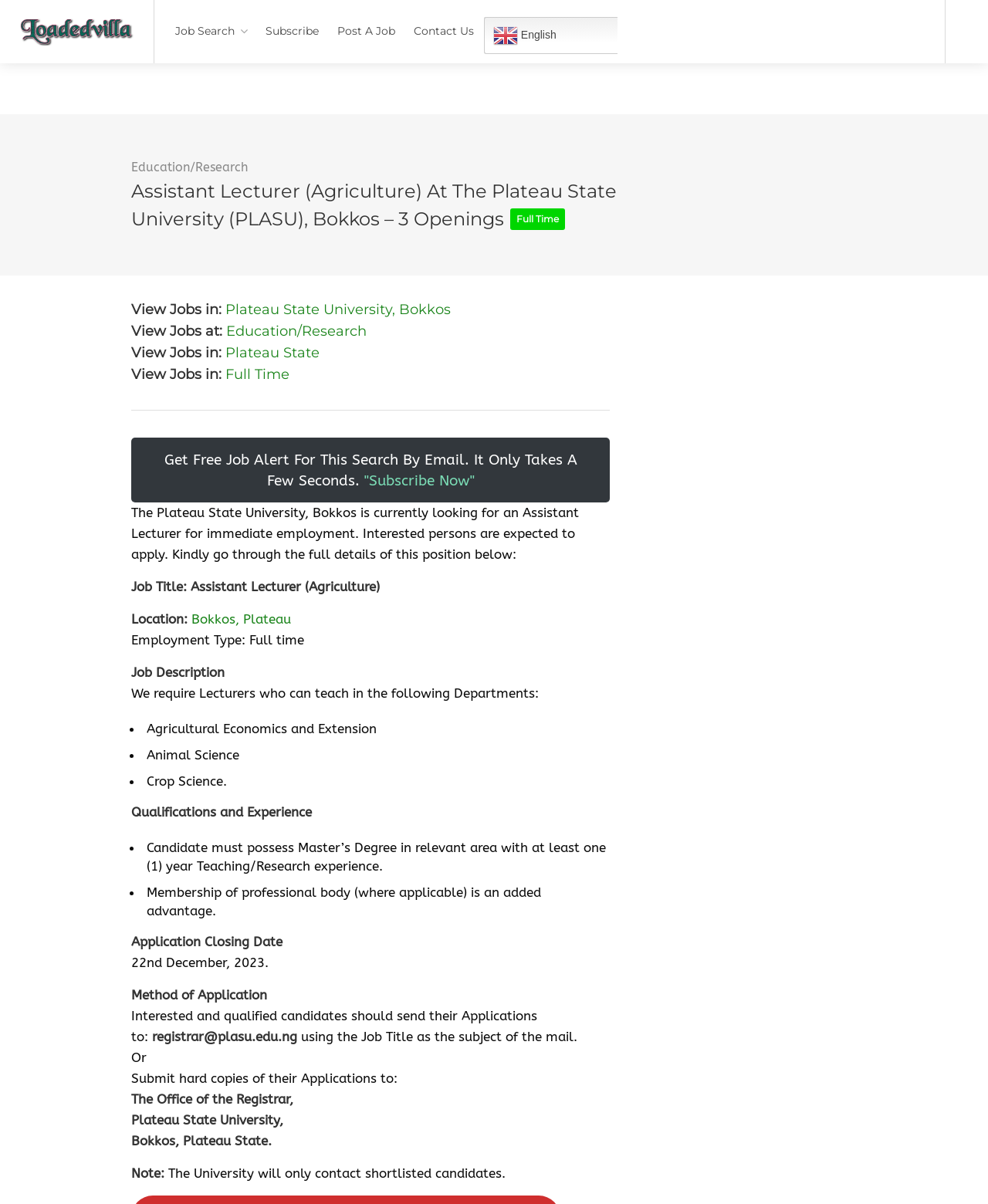What are the qualifications required for the job?
Please give a detailed and thorough answer to the question, covering all relevant points.

The qualifications required for the job can be found in the 'Qualifications and Experience' section of the webpage. According to this section, the candidate must possess a Master’s Degree in a relevant area with at least one year of teaching/research experience.